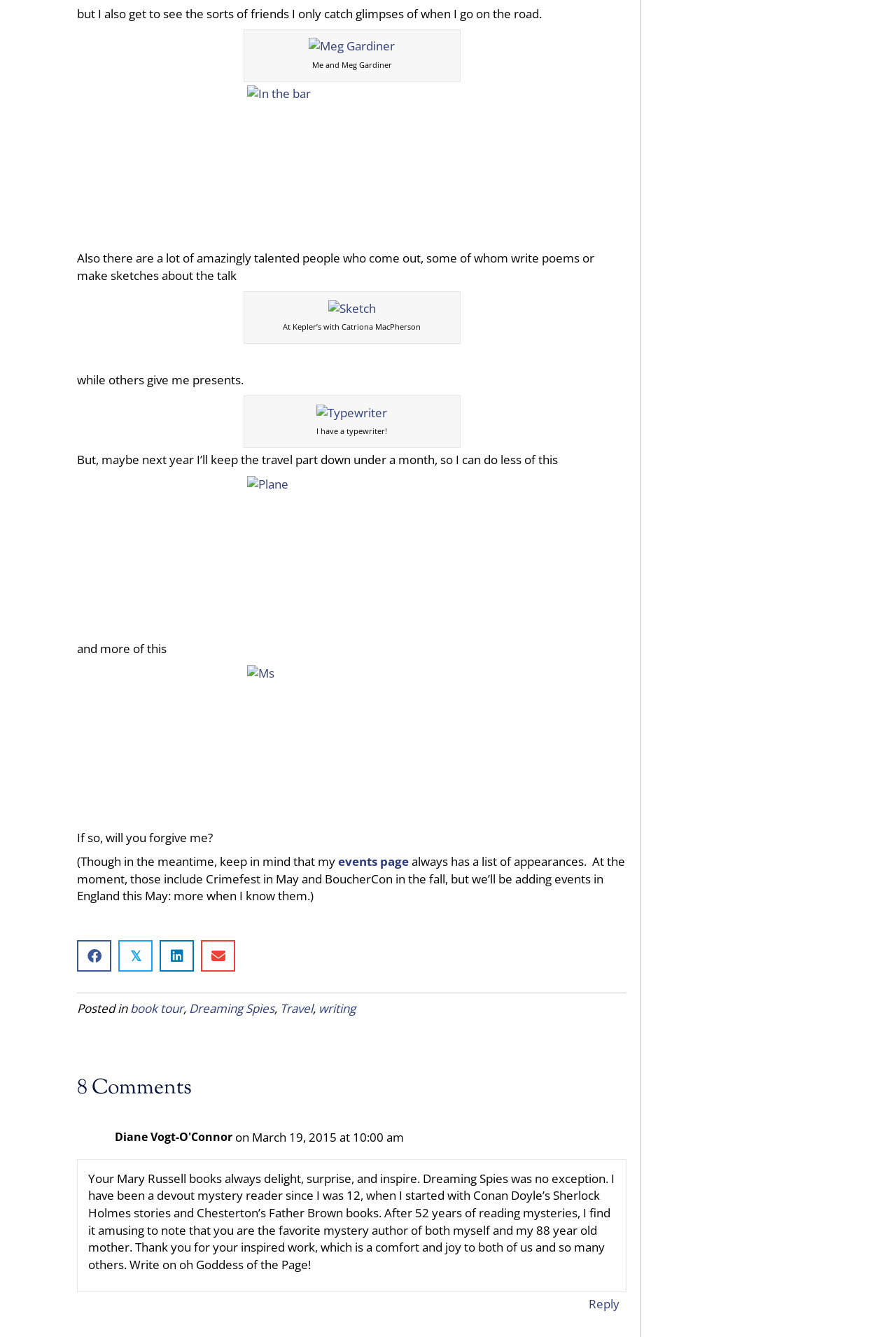Pinpoint the bounding box coordinates of the element that must be clicked to accomplish the following instruction: "Click on Meg Gardiner's link". The coordinates should be in the format of four float numbers between 0 and 1, i.e., [left, top, right, bottom].

[0.345, 0.028, 0.441, 0.04]